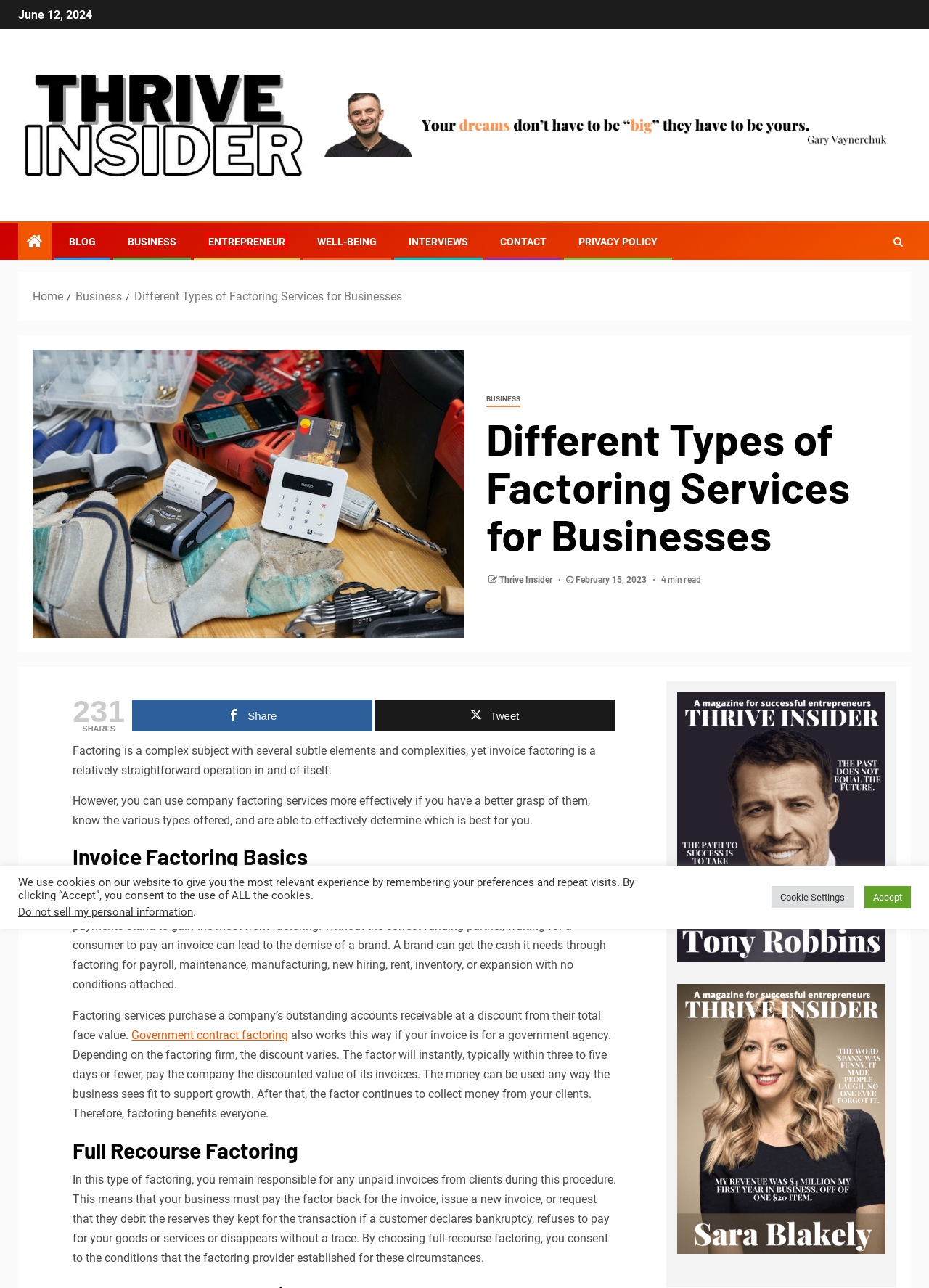You are provided with a screenshot of a webpage containing a red rectangle bounding box. Identify the webpage description that best matches the new webpage after the element in the bounding box is clicked. Here are the potential descriptions:
A. Privacy Policy - Thrive Insider
B. 🛦 Government Contract Financing - LEONID
C. Thrive Insider
D. Interviews Archives - Thrive Insider
E. articles Archives - Thrive Insider
F. Business Archives - Thrive Insider
G. entrepreneur Archives - Thrive Insider
H. Well-being Archives - Thrive Insider

G